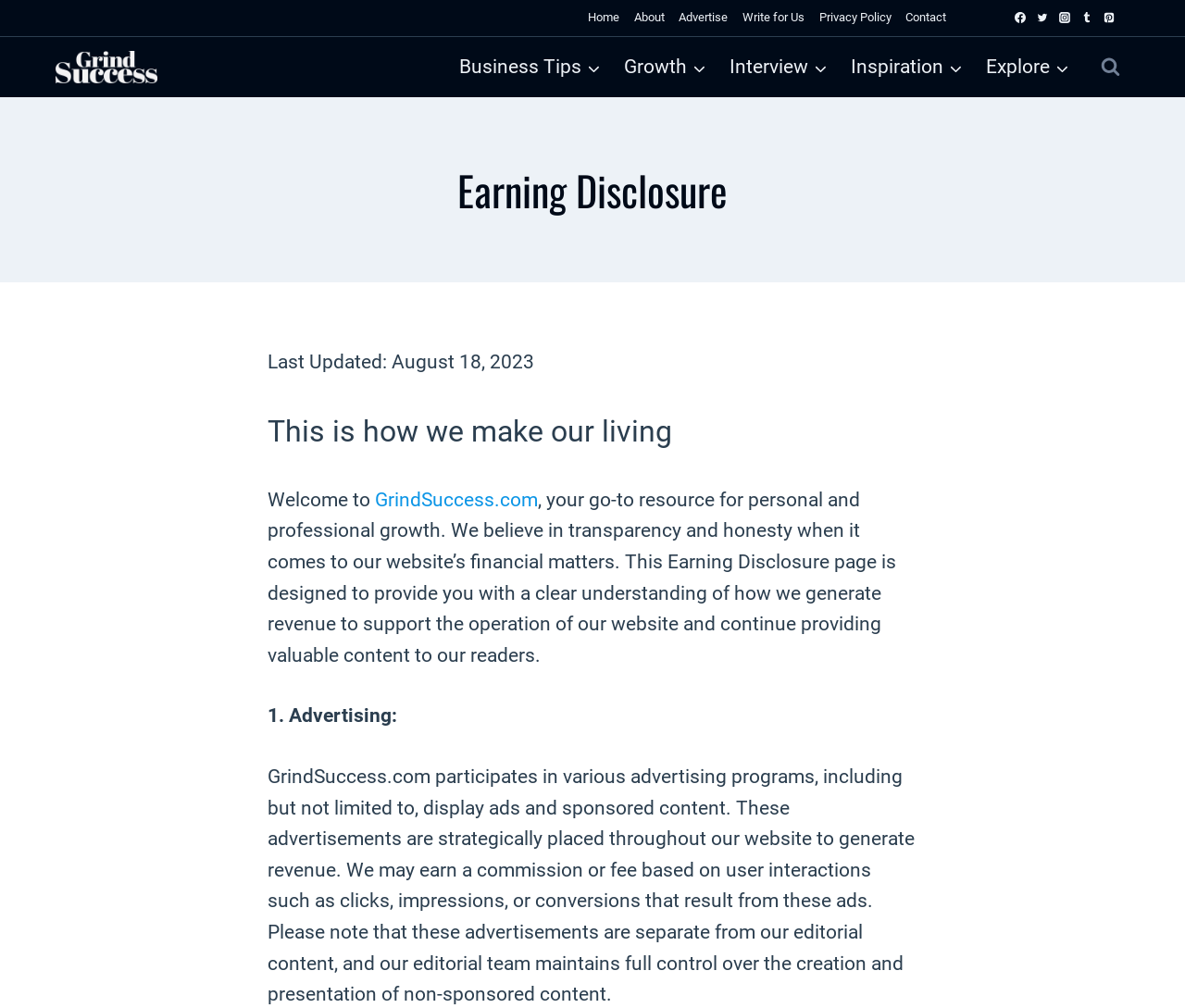Please identify the bounding box coordinates of the region to click in order to complete the task: "View Facebook page". The coordinates must be four float numbers between 0 and 1, specified as [left, top, right, bottom].

[0.852, 0.007, 0.87, 0.029]